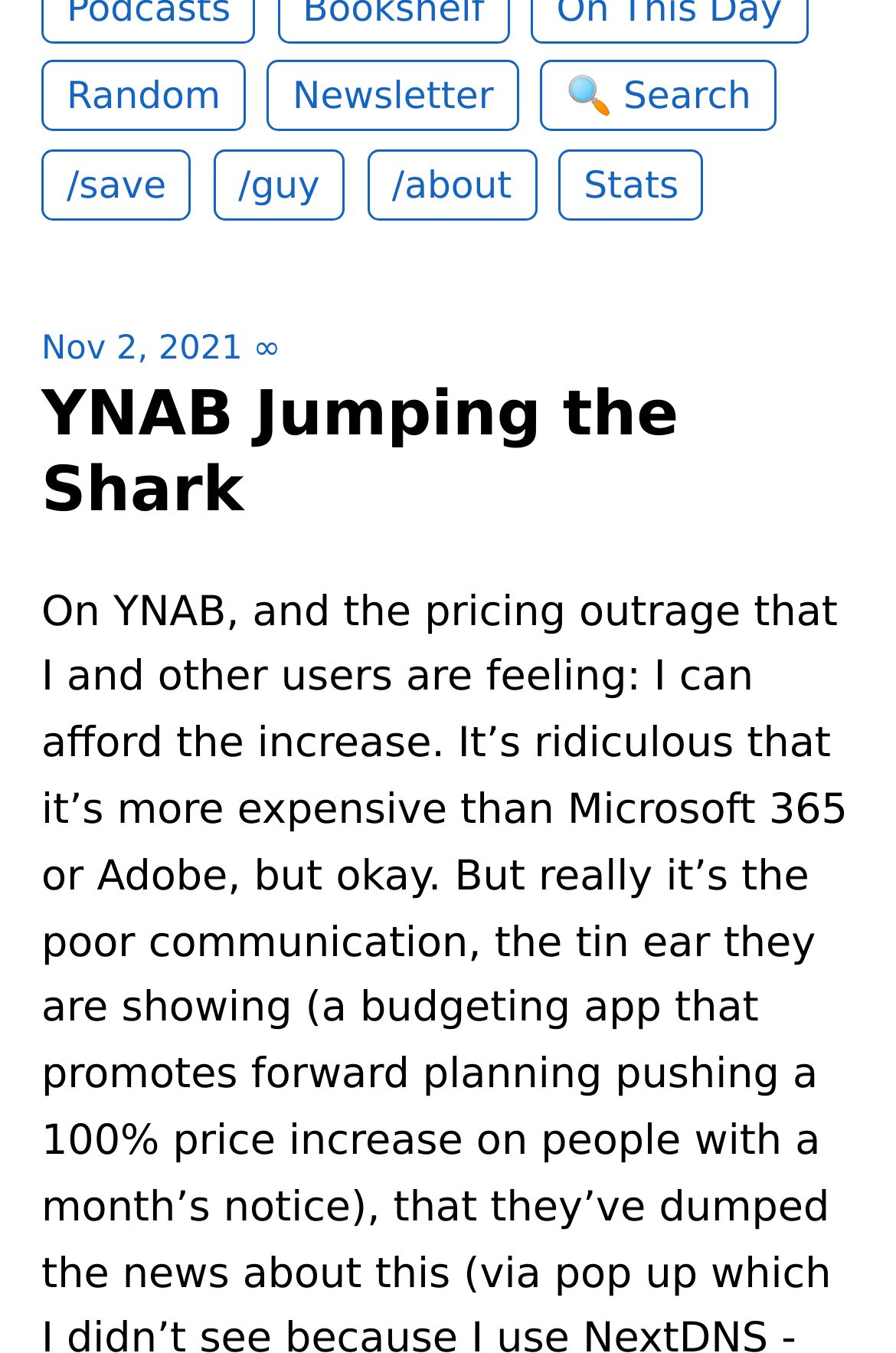Give the bounding box coordinates for the element described as: "/about".

[0.409, 0.11, 0.599, 0.163]